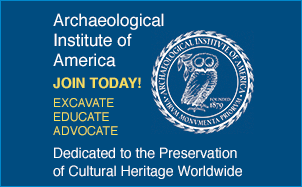Give a comprehensive caption that covers the entire image content.

The image features a promotional banner for the Archaeological Institute of America, highlighting the organization's commitment to the preservation of cultural heritage worldwide. The banner showcases a prominent emblem, depicting an owl, which symbolizes wisdom and knowledge, central to the organization's mission. Text on the banner encourages viewers to "Join Today!" and outlines key actions: "Excavate, Educate, Advocate." These call-to-action phrases emphasize the institute's focus on archaeological engagement and education, inviting individuals to participate in the preservation efforts. The color scheme combines a deep blue background with contrasting white text, creating a visually striking design aimed at drawing attention to the importance of archaeology and cultural heritage.